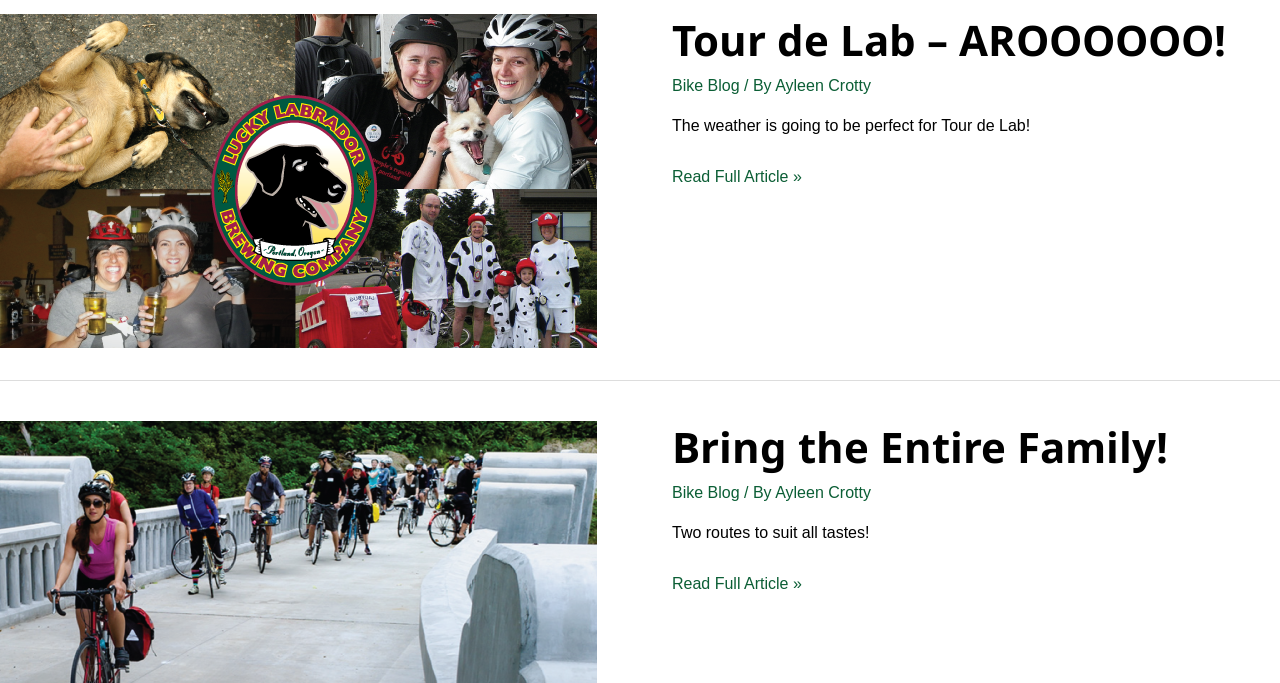Please pinpoint the bounding box coordinates for the region I should click to adhere to this instruction: "Read the 'Bring the Entire Family!' article".

[0.525, 0.612, 0.912, 0.696]